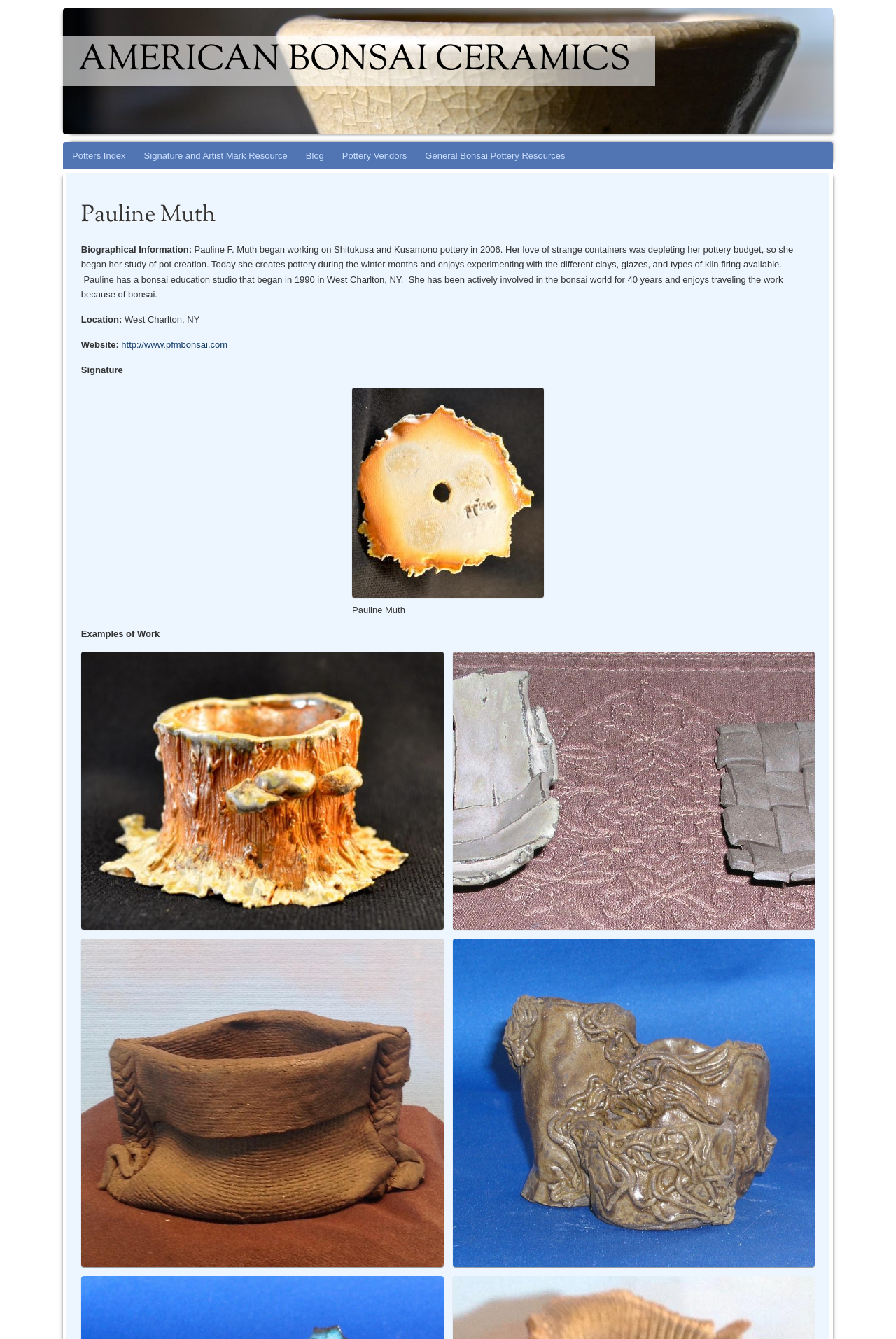Predict the bounding box coordinates of the area that should be clicked to accomplish the following instruction: "View Examples of Work". The bounding box coordinates should consist of four float numbers between 0 and 1, i.e., [left, top, right, bottom].

[0.09, 0.469, 0.178, 0.477]